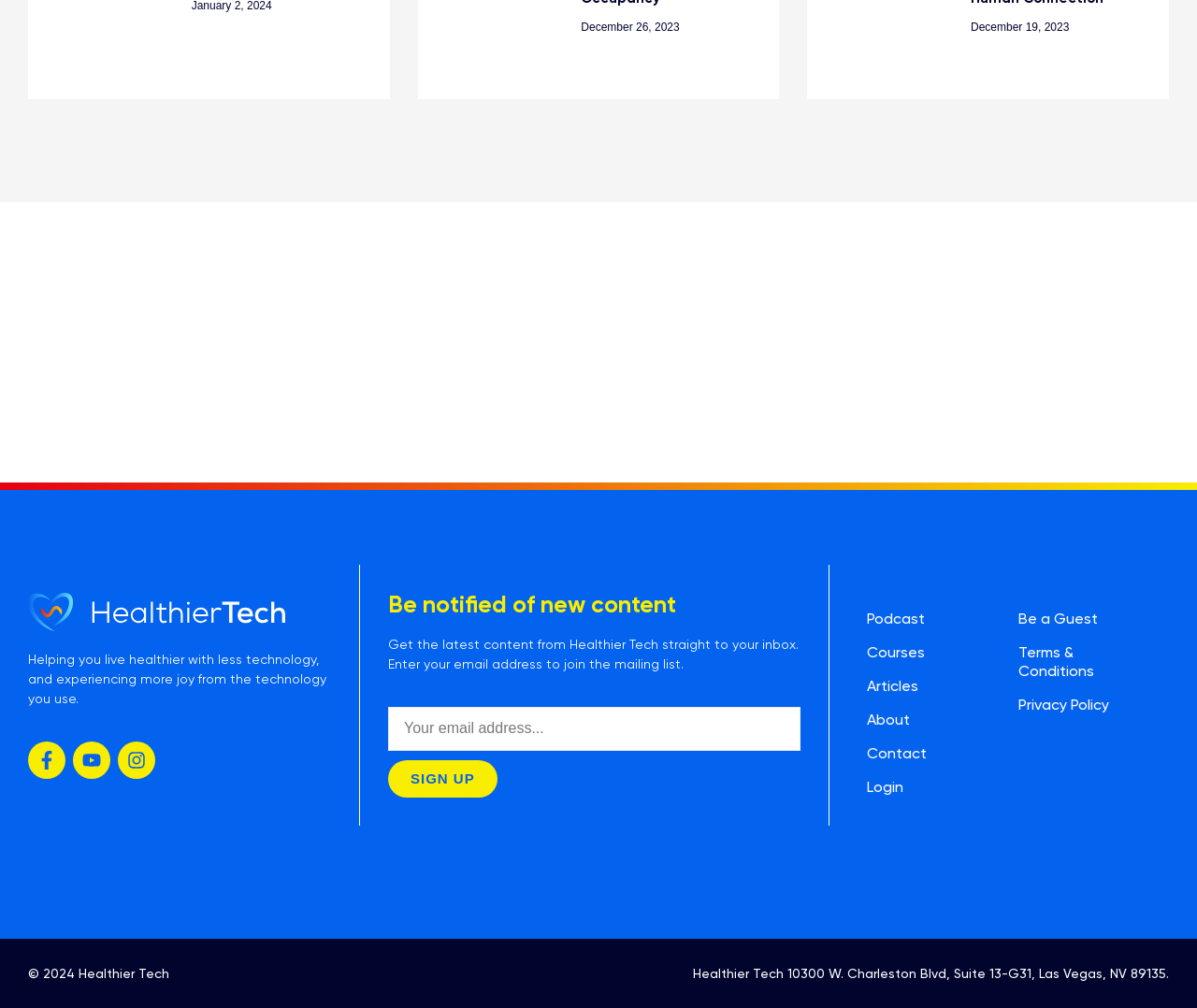Please study the image and answer the question comprehensively:
What is the address of Healthier Tech?

The address is displayed at the bottom of the webpage, specifically in the heading element with the bounding box coordinates [0.579, 0.96, 0.977, 0.973].